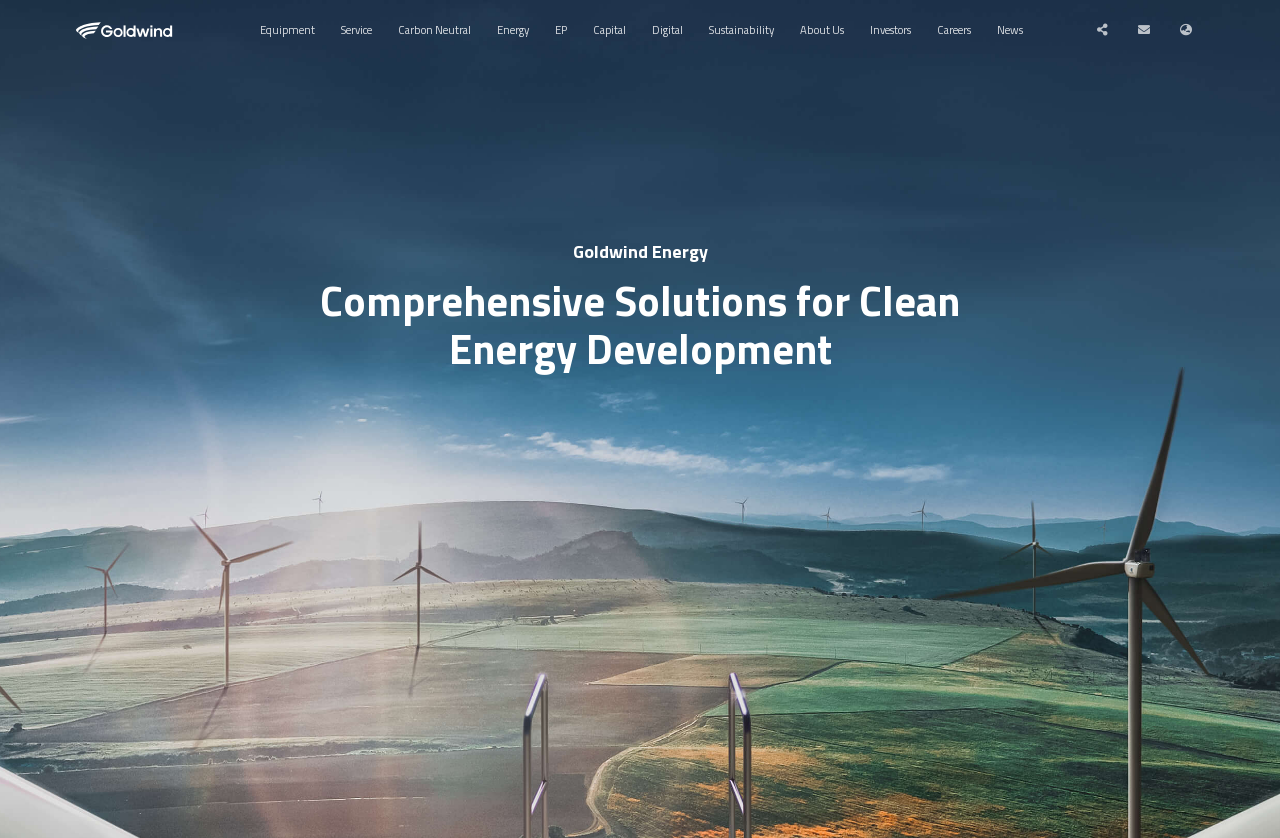Show the bounding box coordinates of the region that should be clicked to follow the instruction: "Explore Digital."

[0.509, 0.0, 0.533, 0.072]